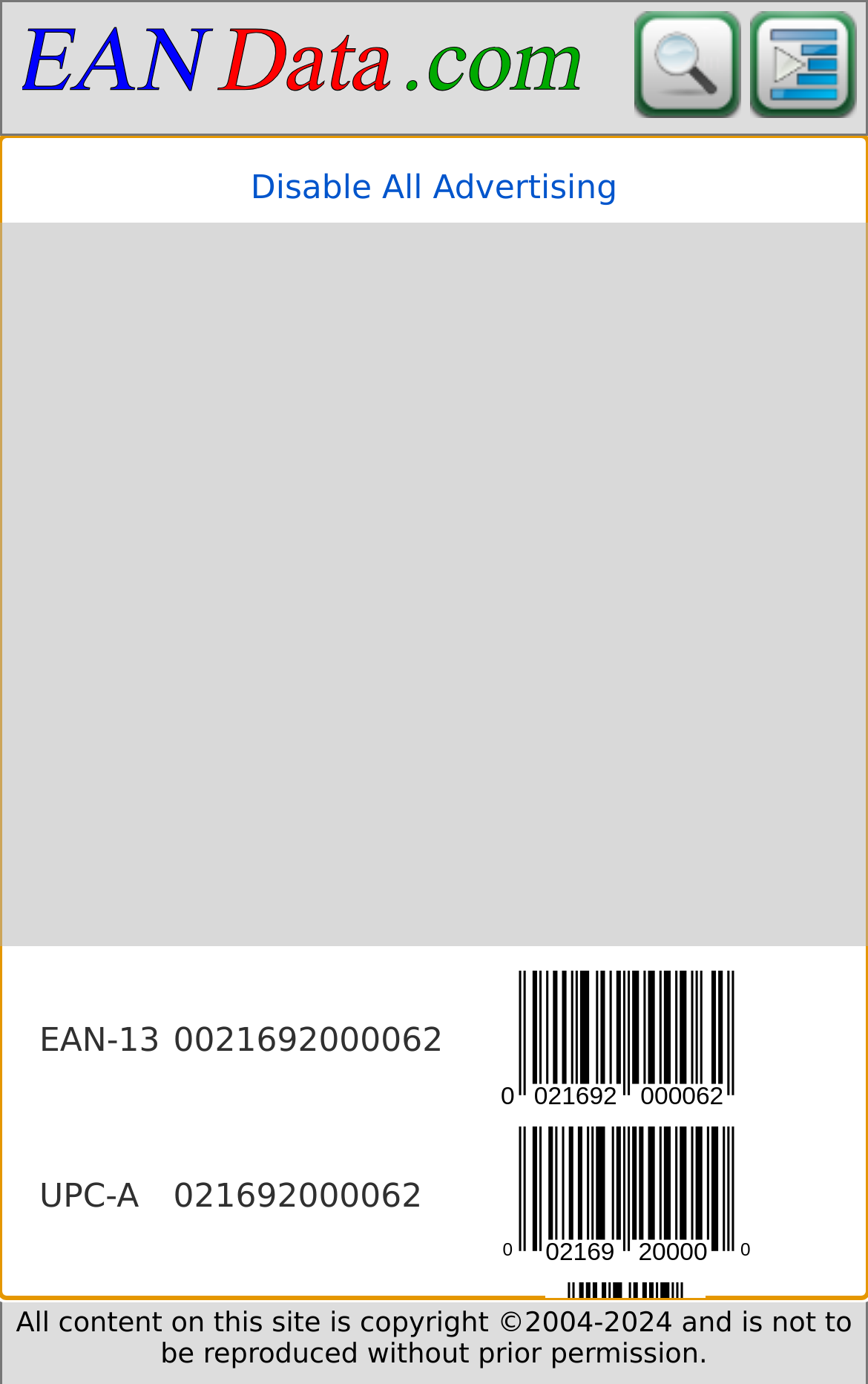Answer this question using a single word or a brief phrase:
What is the purpose of the 'Disable All Advertising' link?

To remove ads